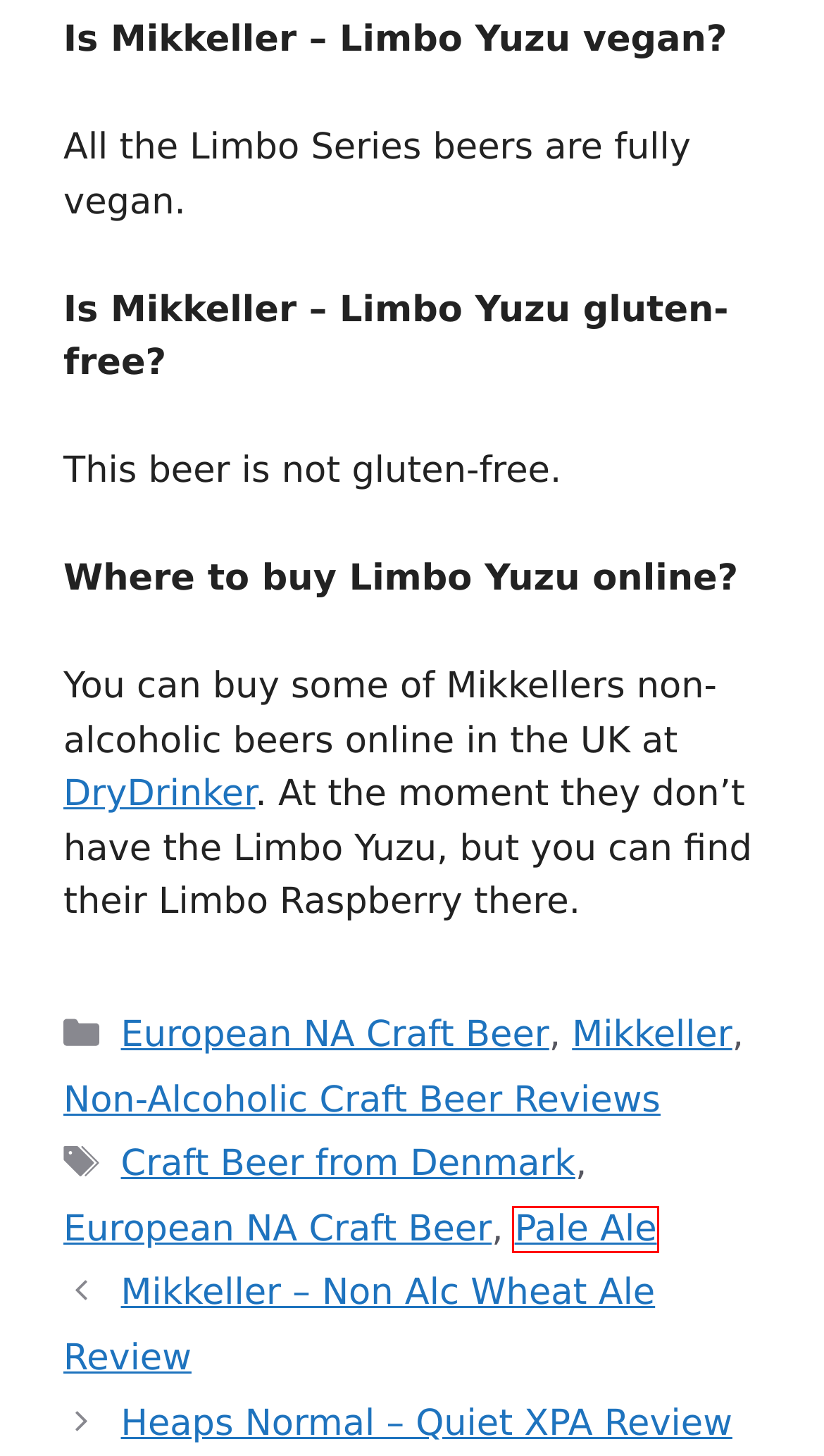You are presented with a screenshot of a webpage containing a red bounding box around a particular UI element. Select the best webpage description that matches the new webpage after clicking the element within the bounding box. Here are the candidates:
A. Craft Beer from Denmark Archives - Alcohol Free Craft Beer
B. Heaps Normal - Quiet XPA Review
C. Pale Ale Archives - Alcohol Free Craft Beer
D. Lervig Brewery - No Worries Review
E. Mikkeller - Non Alc Wheat Ale Review
F. How We Rate the Non-Alcoholic Beers We Review - Alcohol Free Craft Beer
G. Beerfreak, Author at Alcohol Free Craft Beer
H. European NA Craft Beer Archives

C